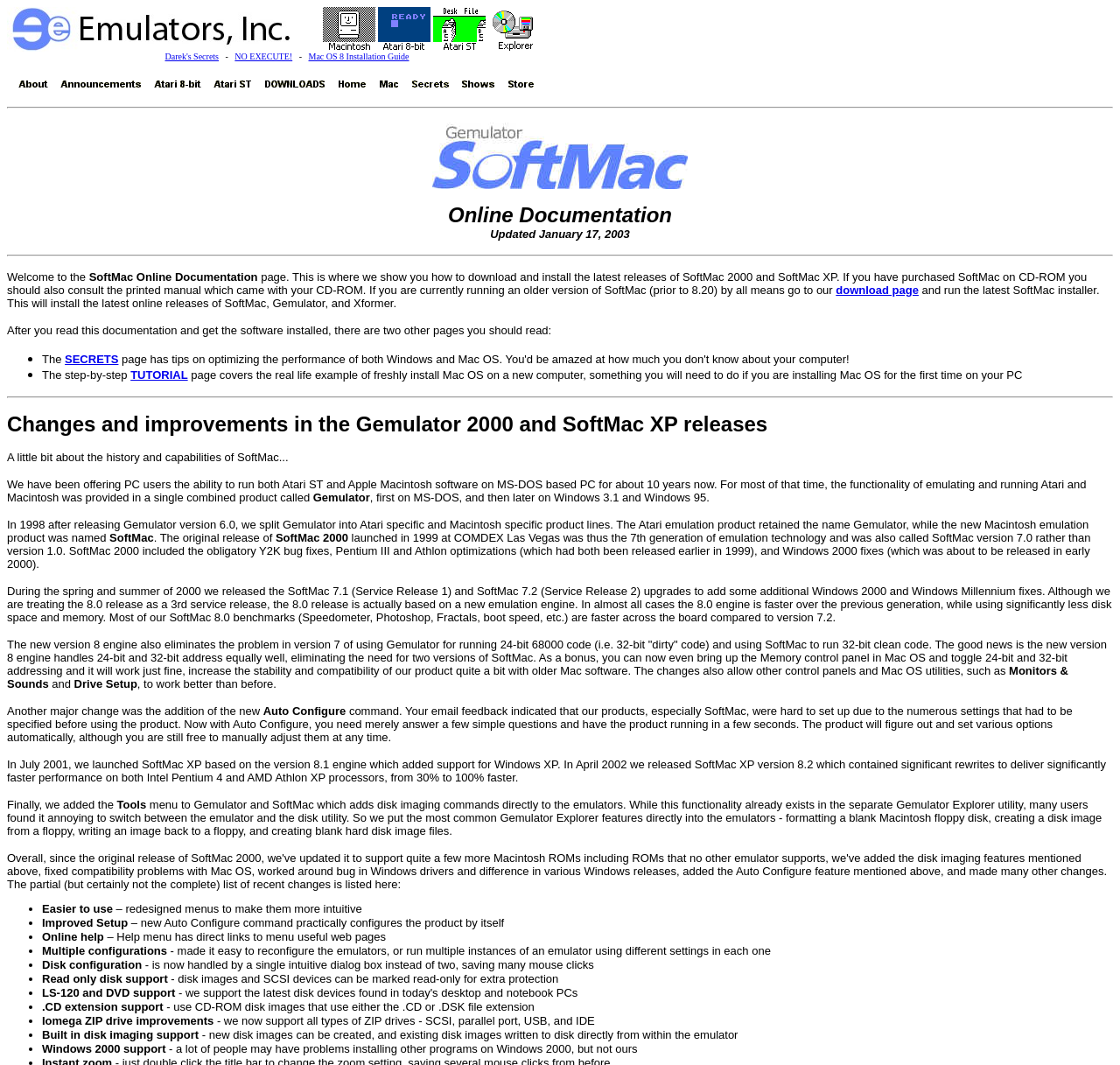Please determine the bounding box coordinates of the element's region to click for the following instruction: "Click on About".

[0.006, 0.076, 0.048, 0.09]